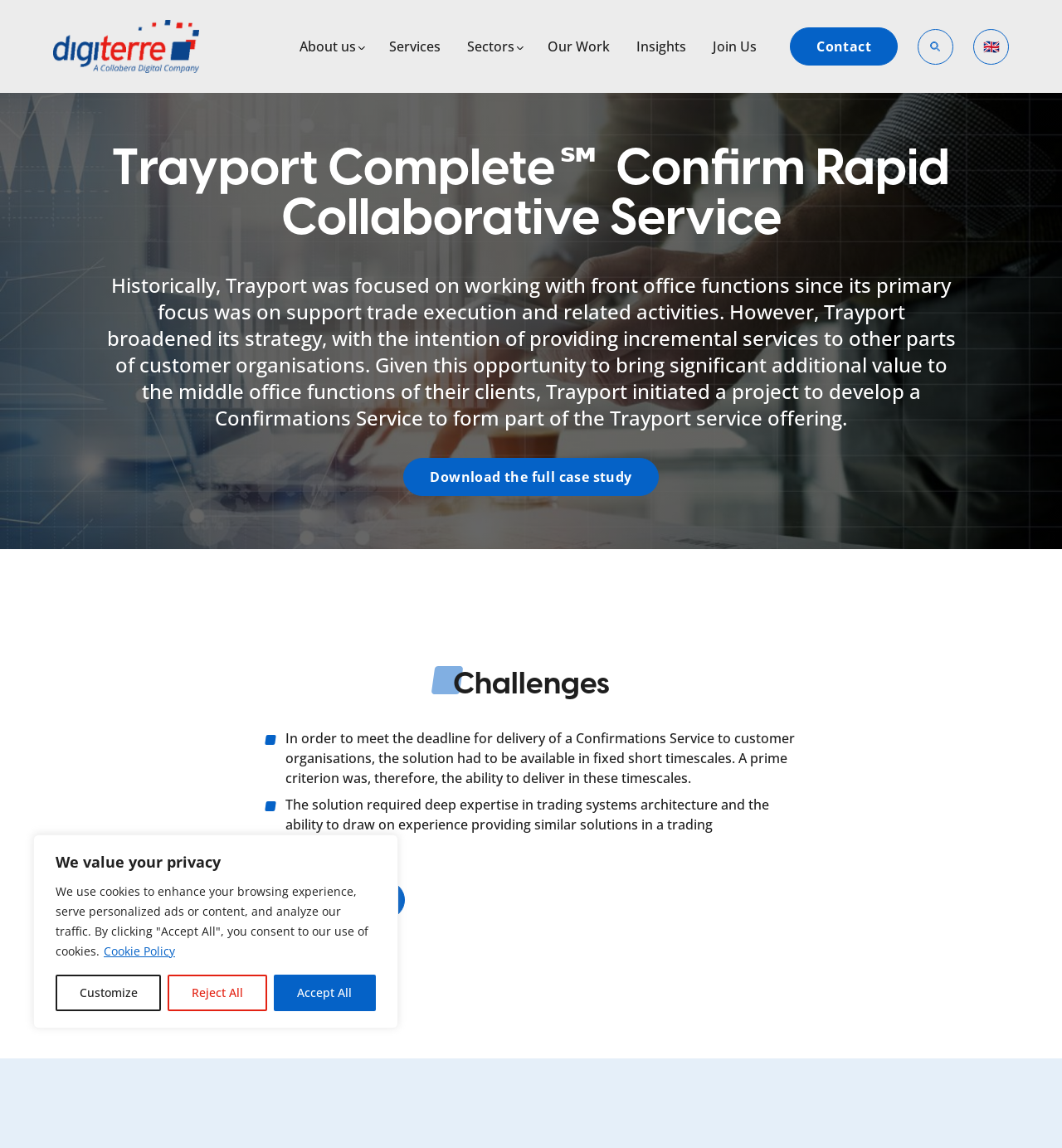Calculate the bounding box coordinates for the UI element based on the following description: "Reject All". Ensure the coordinates are four float numbers between 0 and 1, i.e., [left, top, right, bottom].

[0.158, 0.849, 0.251, 0.881]